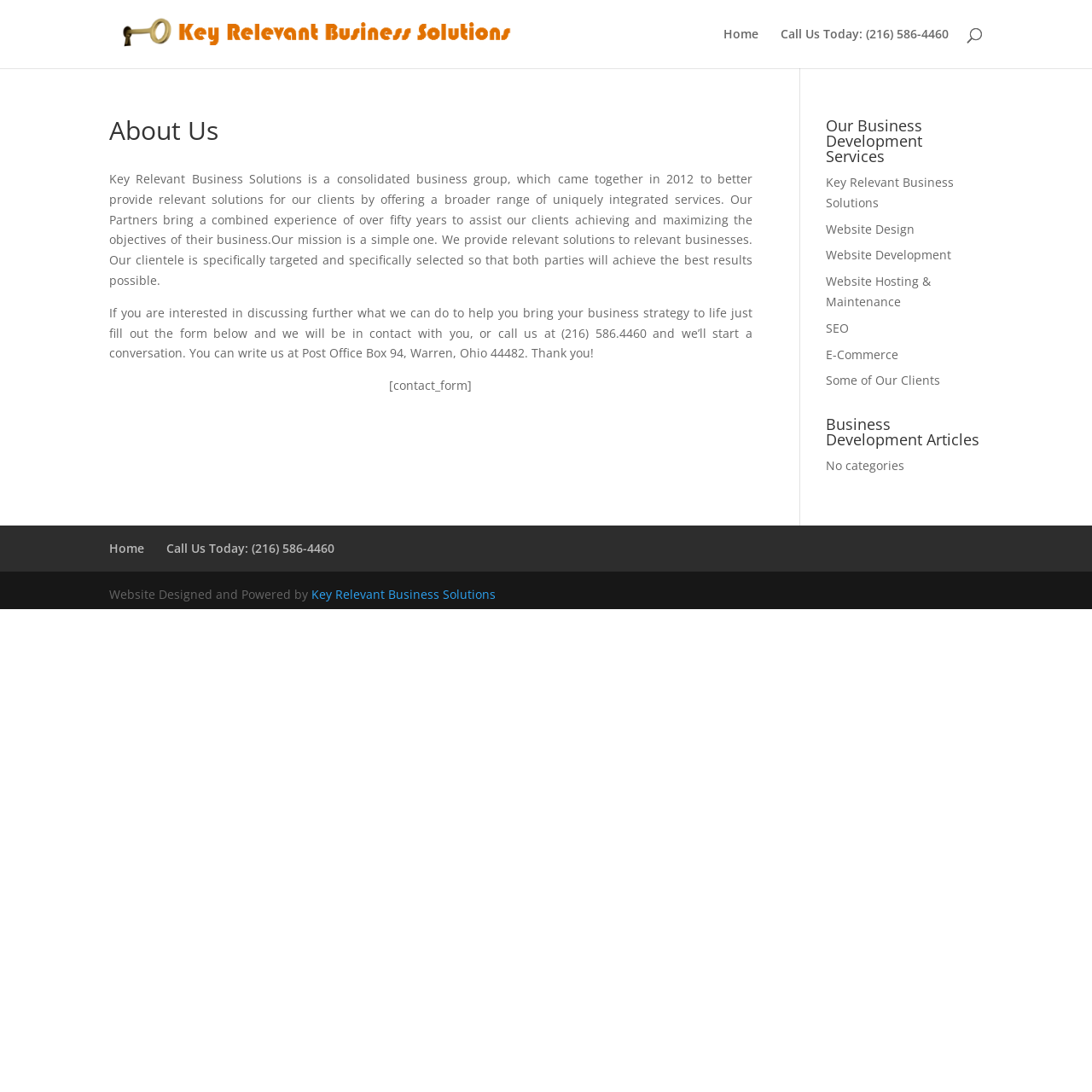Pinpoint the bounding box coordinates of the element that must be clicked to accomplish the following instruction: "Fill out the contact form". The coordinates should be in the format of four float numbers between 0 and 1, i.e., [left, top, right, bottom].

[0.357, 0.345, 0.432, 0.36]